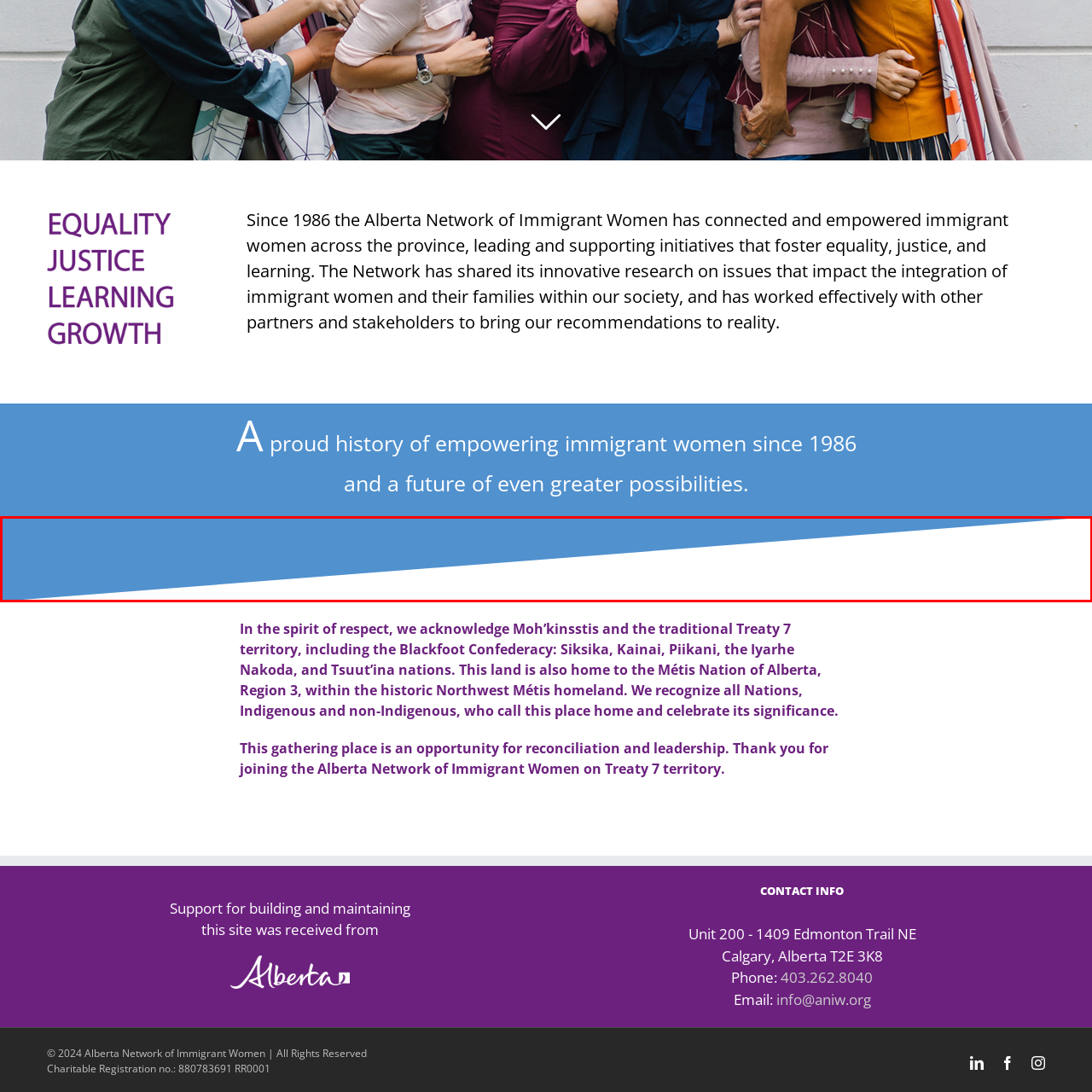Offer a detailed explanation of the image encased within the red boundary.

The image features a vibrant blue triangle against a clean white background, symbolizing a sense of openness and progression. This design element contributes to the aesthetic of the Alberta Network of Immigrant Women’s mission, which emphasizes empowerment, equality, and community support since 1986. The triangle could represent growth and direction in the initiatives led by the organization to foster inclusivity and justice for immigrant women across Alberta. This visual complements the text surrounding it that discusses the network's history and commitment to creating a meaningful impact in society.